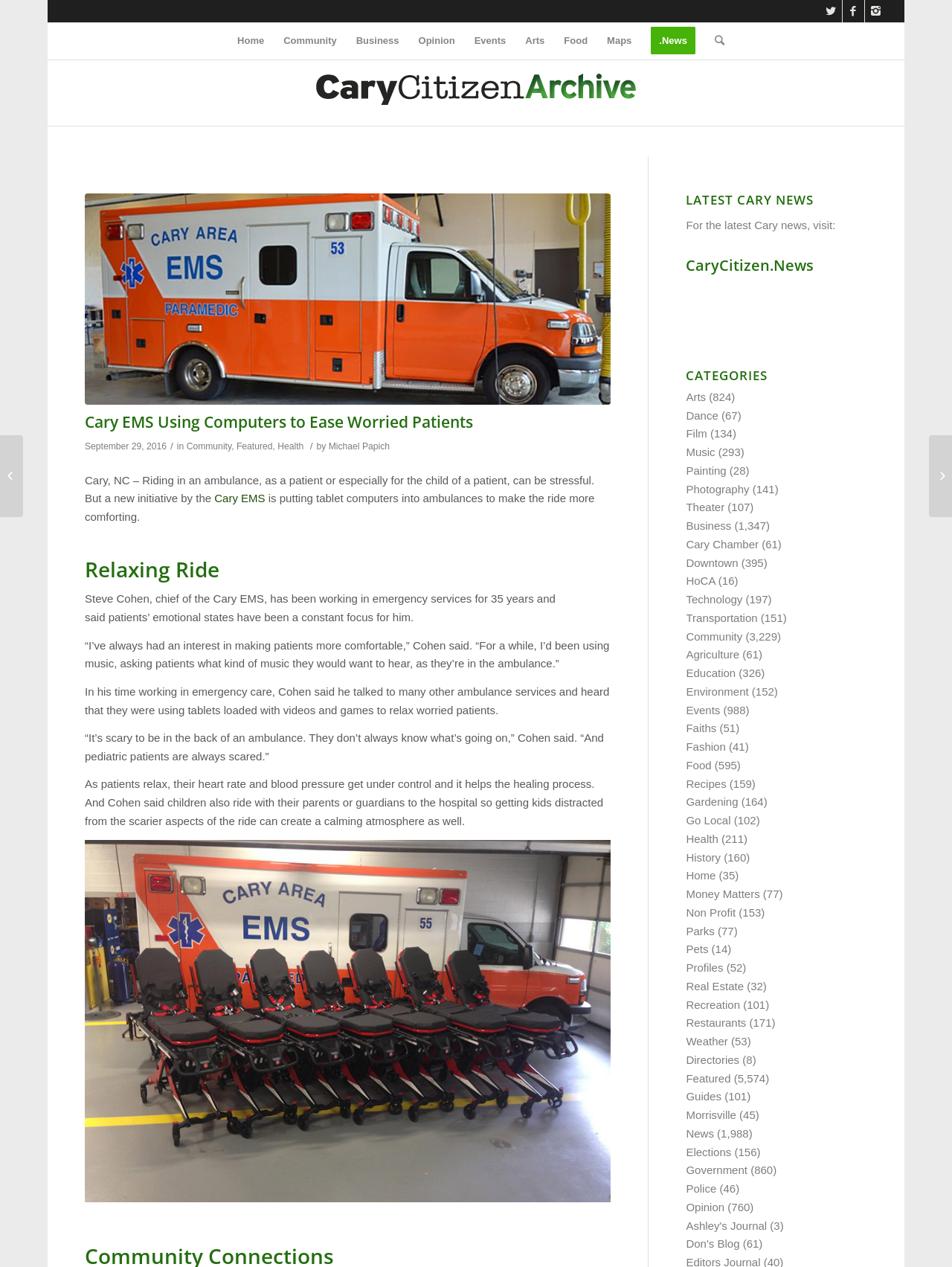Pinpoint the bounding box coordinates of the element that must be clicked to accomplish the following instruction: "Explore the 'Arts' category". The coordinates should be in the format of four float numbers between 0 and 1, i.e., [left, top, right, bottom].

[0.721, 0.308, 0.741, 0.318]